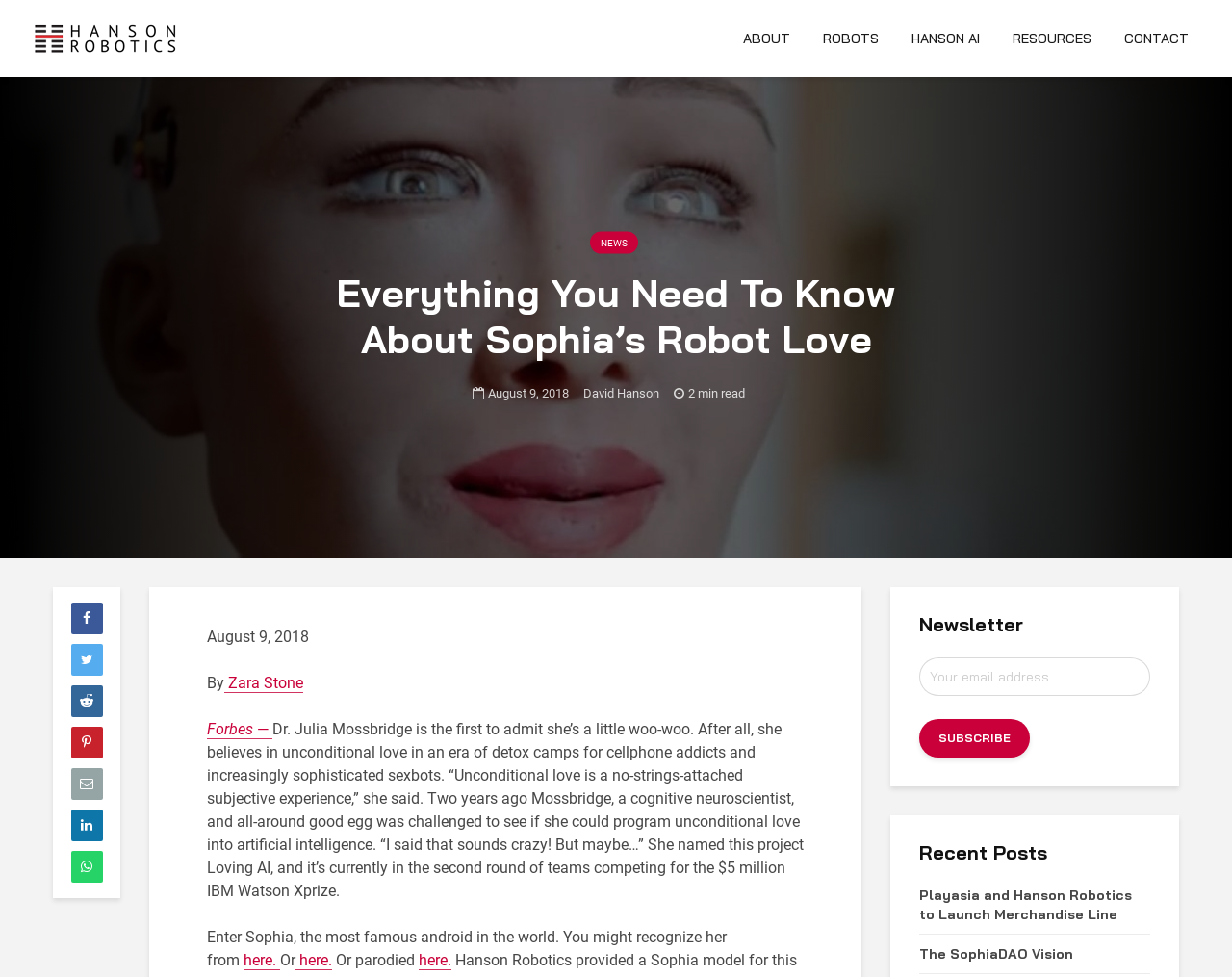Determine the bounding box coordinates (top-left x, top-left y, bottom-right x, bottom-right y) of the UI element described in the following text: here.

[0.24, 0.973, 0.27, 0.993]